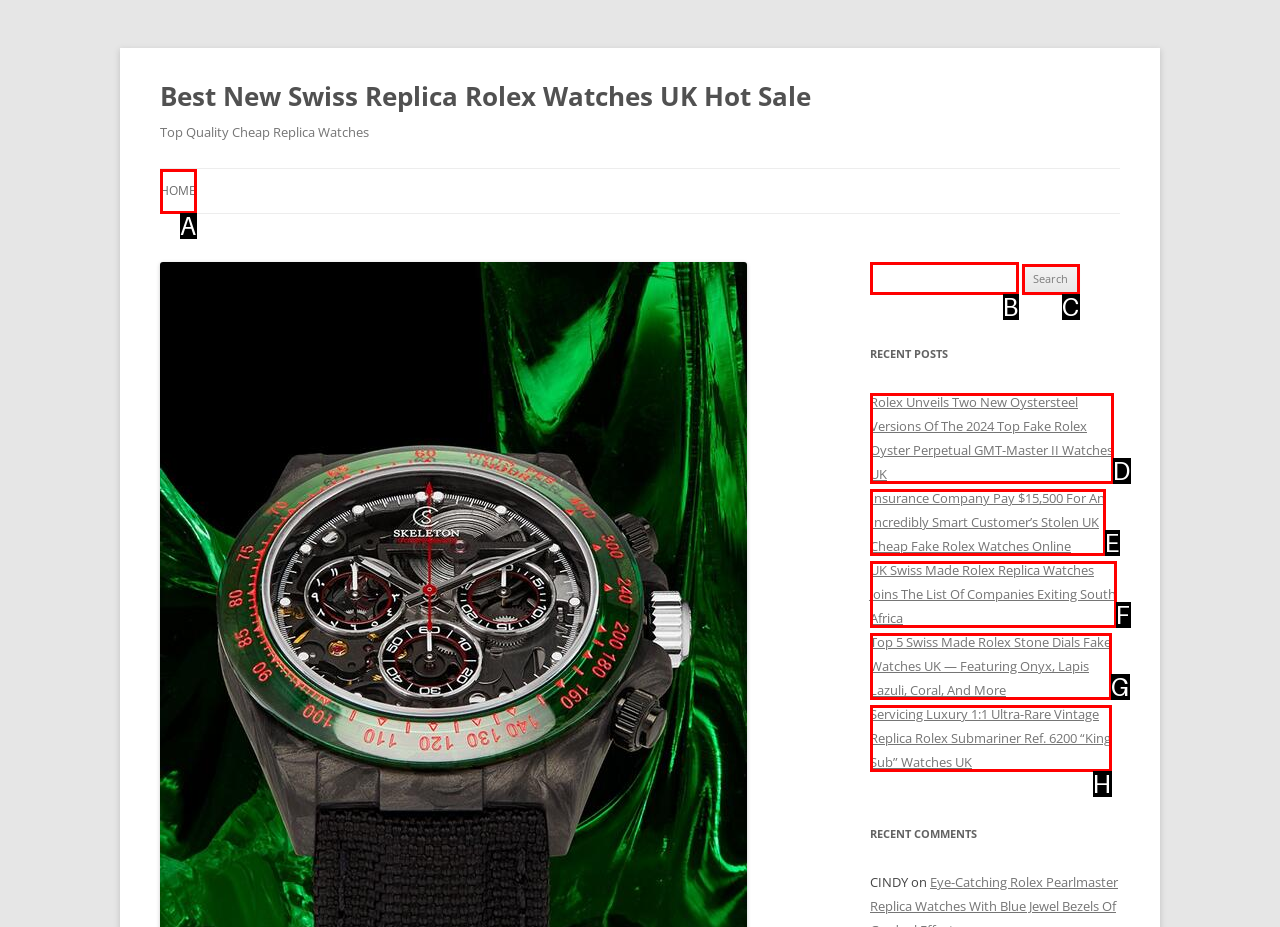Identify the HTML element that corresponds to the following description: Home. Provide the letter of the correct option from the presented choices.

A